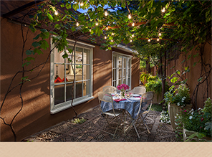In which city is the scene set?
Please answer the question with as much detail and depth as you can.

The question asks about the location where the scene is set. The caption mentions that the scene embodies the spirit of fall in Santa Fe, New Mexico, which provides the answer to the question.